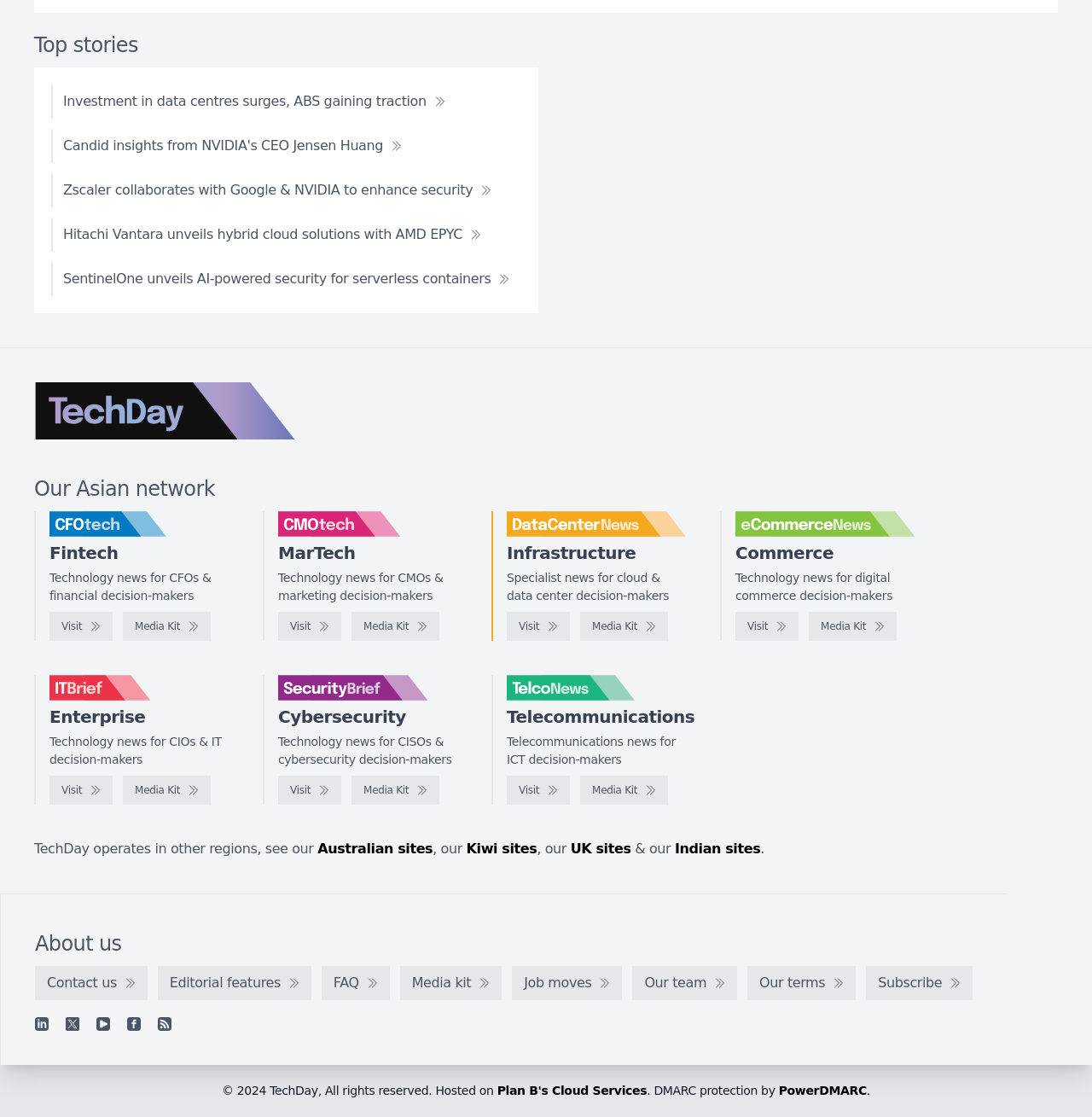Reply to the question with a single word or phrase:
How many logos are displayed on this webpage?

7